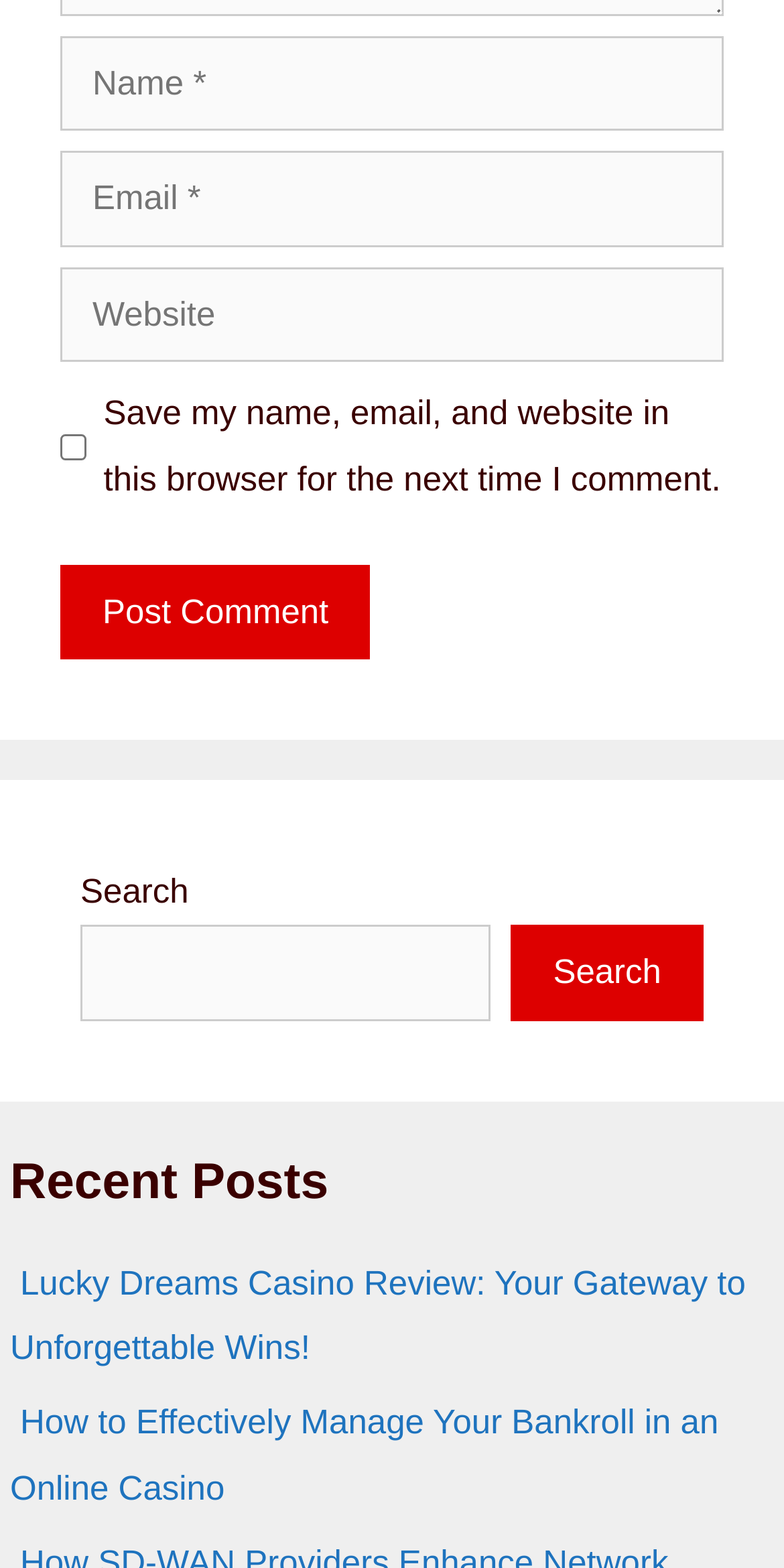Please give a succinct answer to the question in one word or phrase:
What is the purpose of the search box?

Search the website